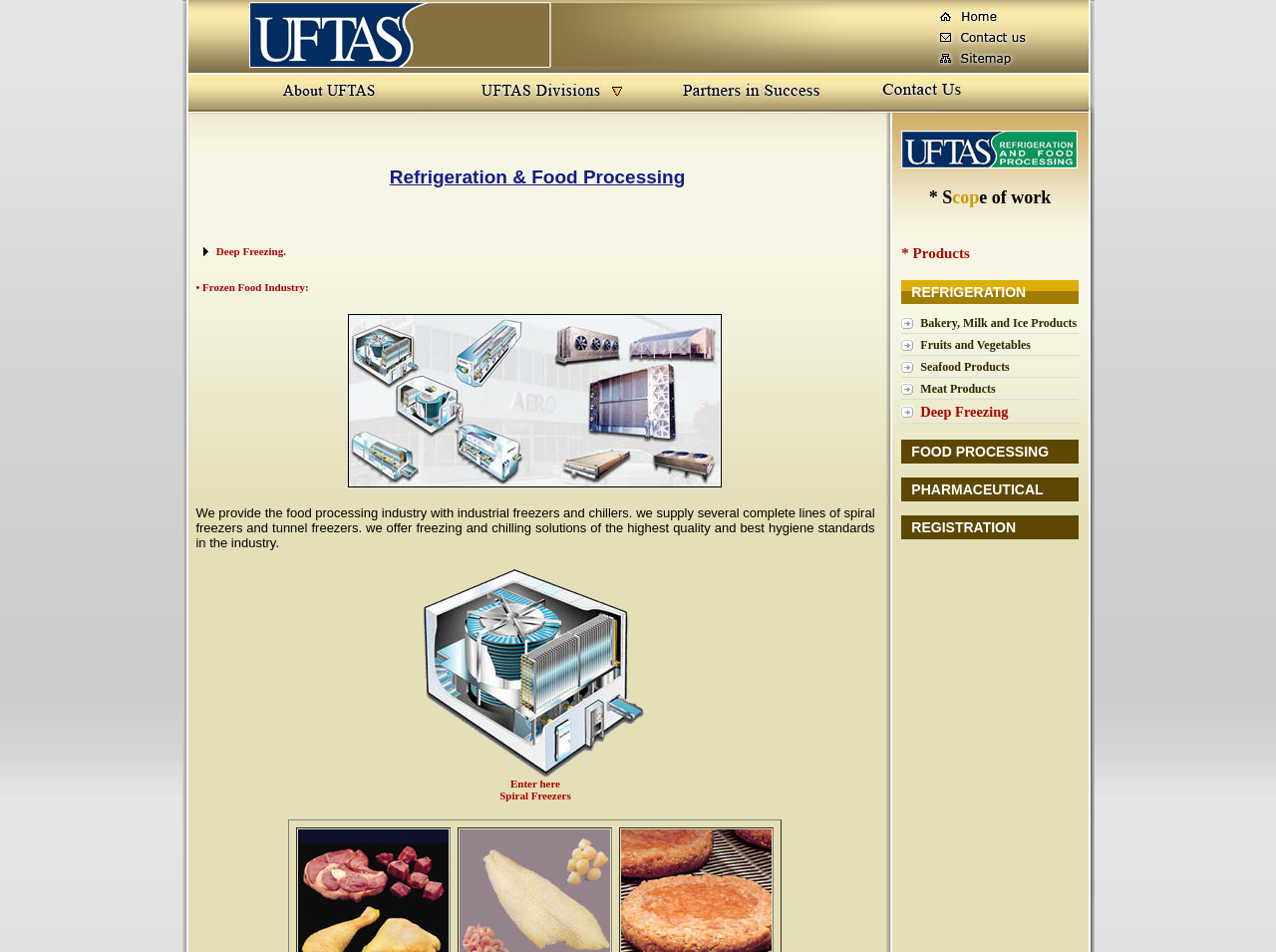What is the industry related to Deep Freezing?
Refer to the image and offer an in-depth and detailed answer to the question.

On the webpage, I found a grid cell containing the text 'Deep Freezing.' which is related to the 'Food Processing' industry, as indicated by the adjacent grid cell.